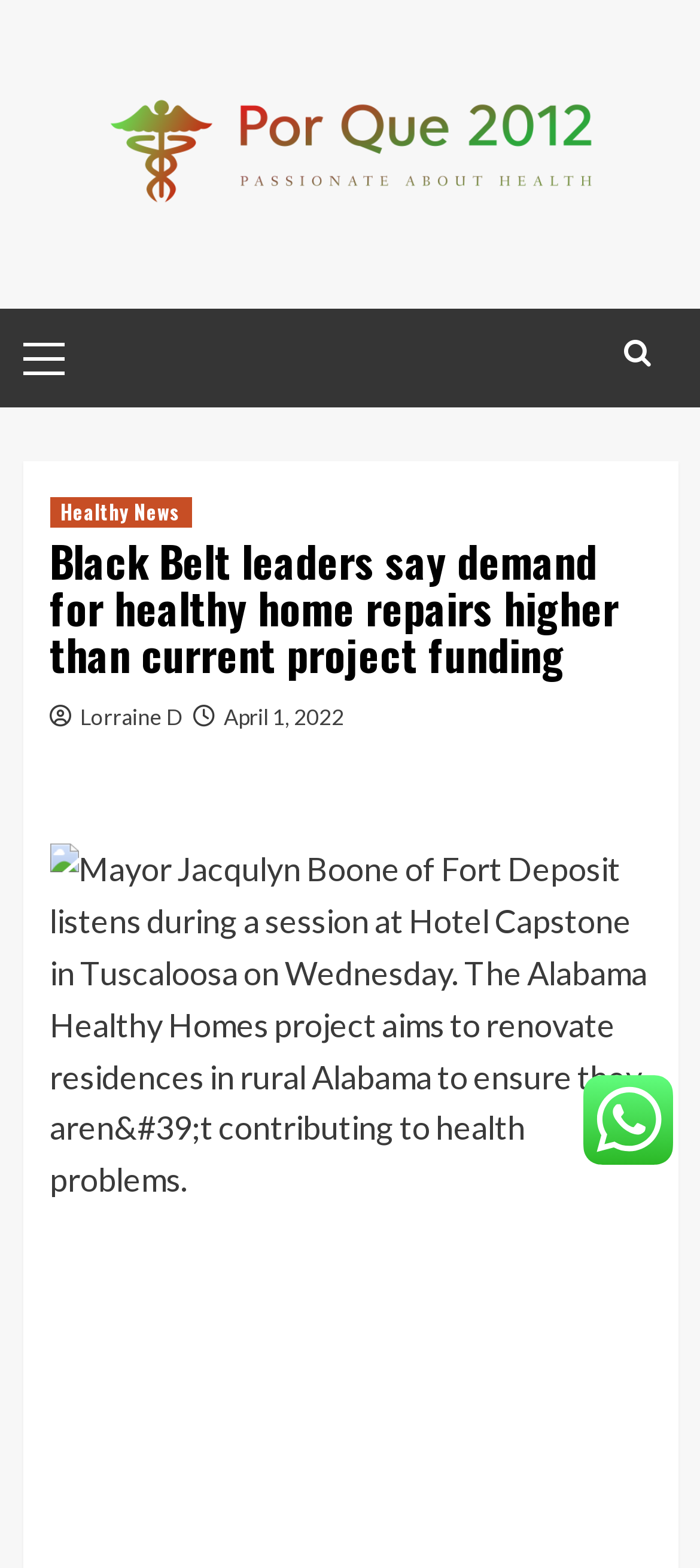Extract the main heading from the webpage content.

Black Belt leaders say demand for healthy home repairs higher than current project funding